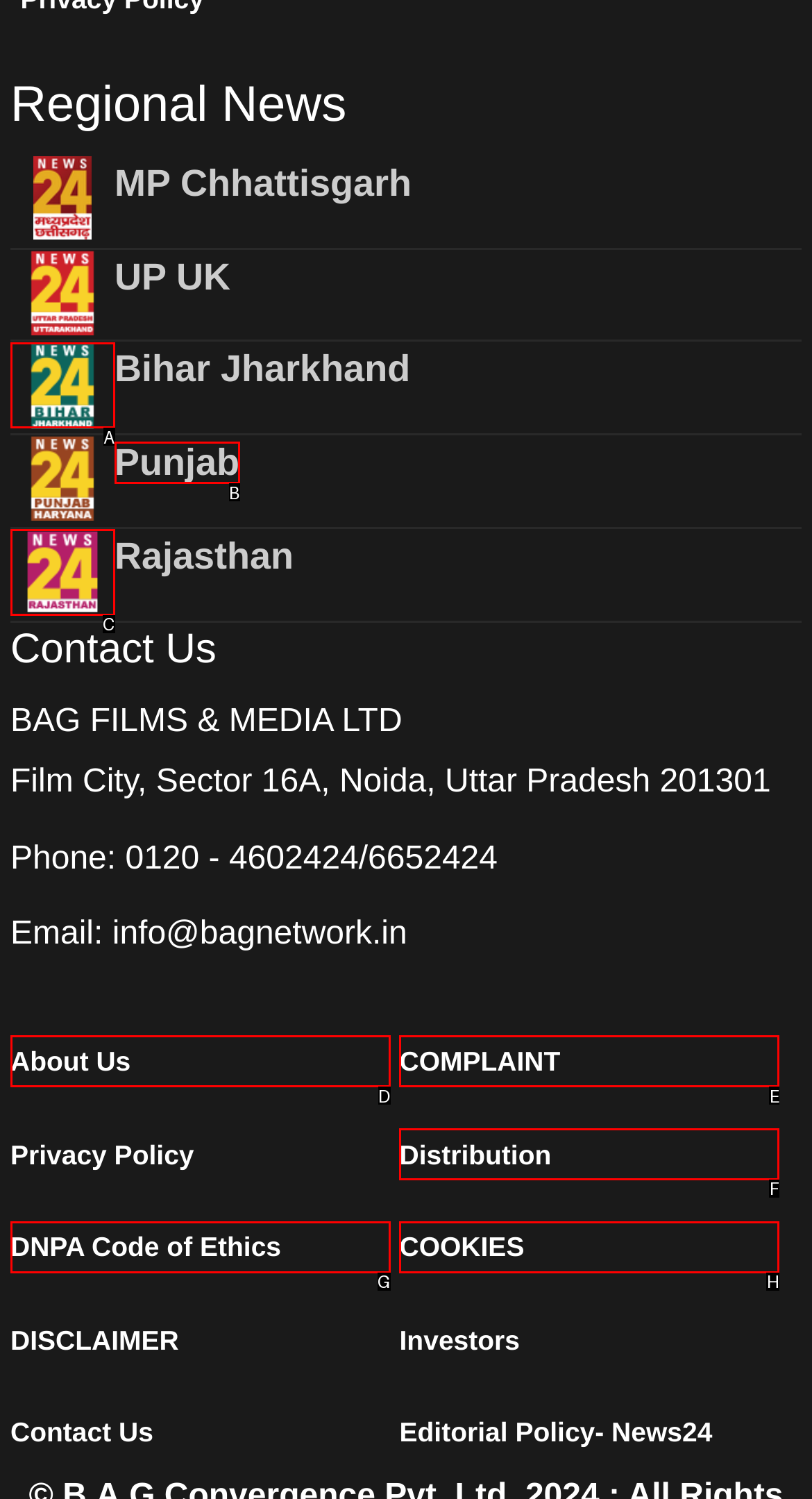Identify the bounding box that corresponds to: Distribution
Respond with the letter of the correct option from the provided choices.

F